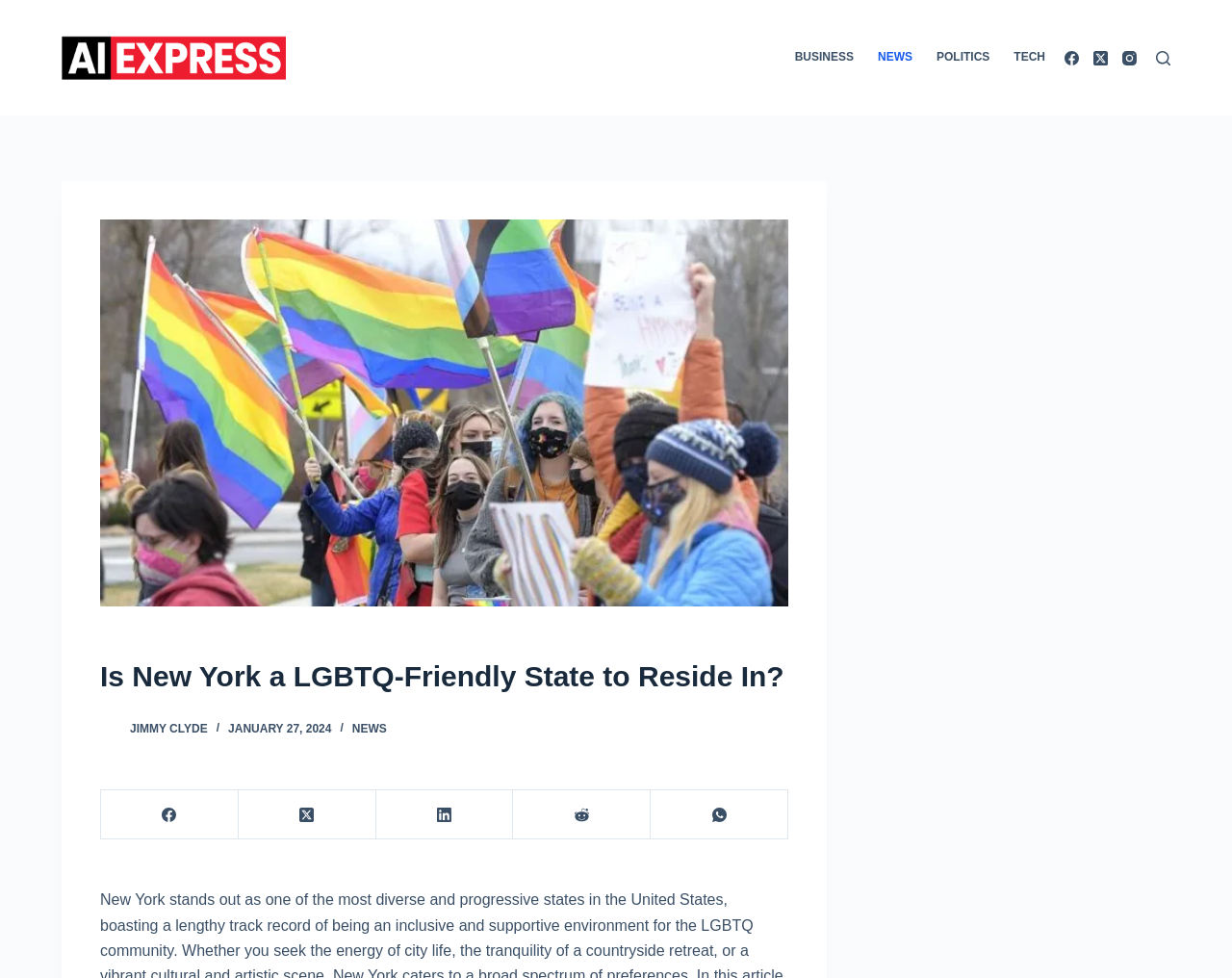Please identify the coordinates of the bounding box for the clickable region that will accomplish this instruction: "Open the search".

None